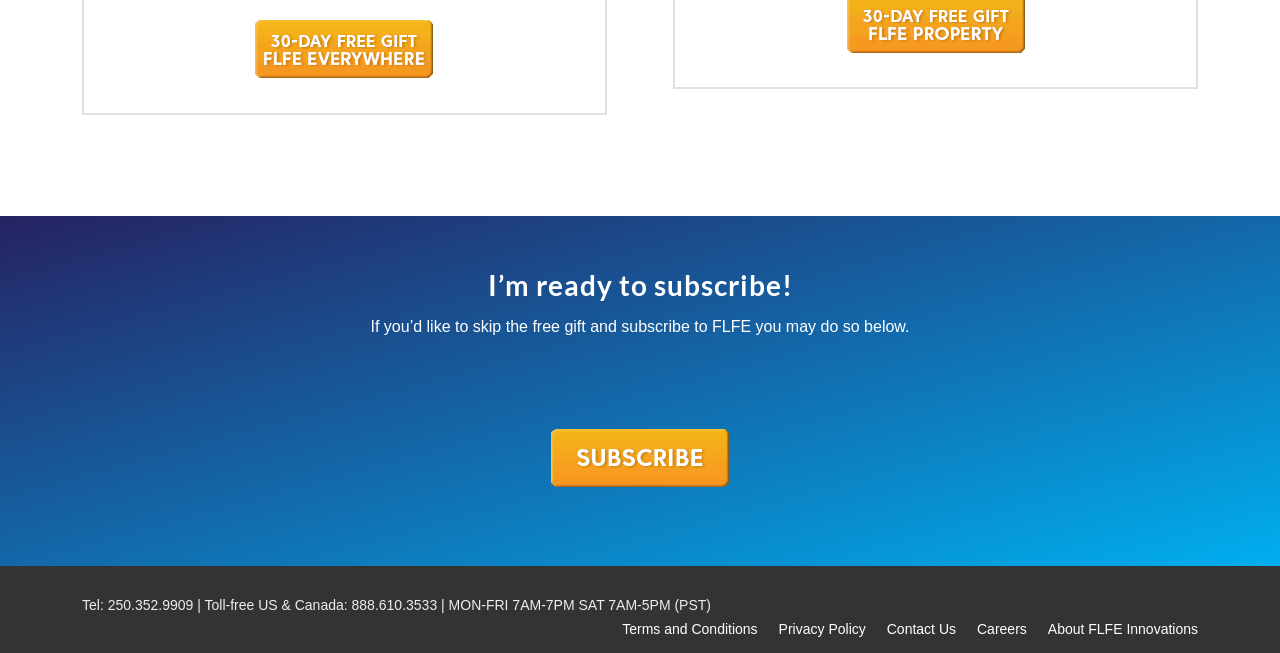What is the purpose of the 'subscribe' button?
Please provide a comprehensive answer based on the contents of the image.

I found a link element with the text 'subscribe' and an image with the same text. The surrounding context, including the heading 'I’m ready to subscribe!' and the static text 'If you’d like to skip the free gift and subscribe to FLFE you may do so below', suggests that the purpose of the 'subscribe' button is to allow users to subscribe to FLFE.